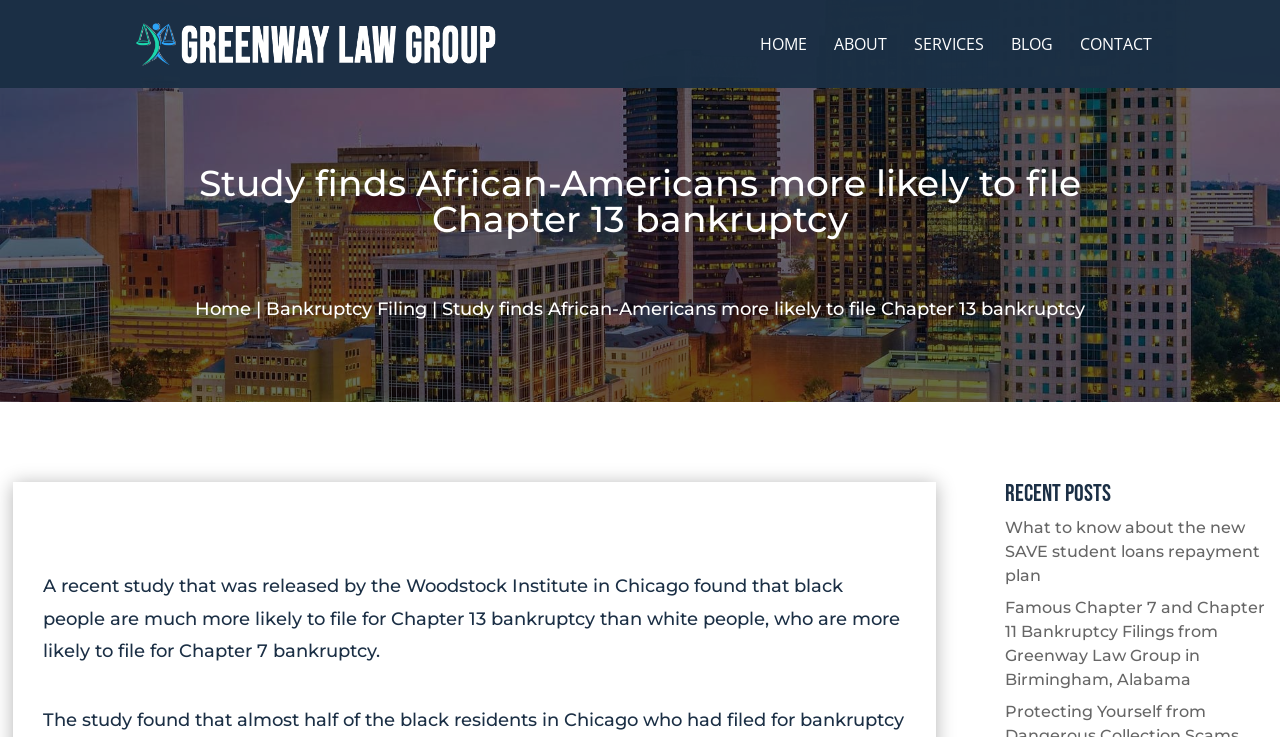Identify the bounding box coordinates of the element that should be clicked to fulfill this task: "Check the 'Recent Posts' section". The coordinates should be provided as four float numbers between 0 and 1, i.e., [left, top, right, bottom].

[0.785, 0.654, 0.99, 0.7]